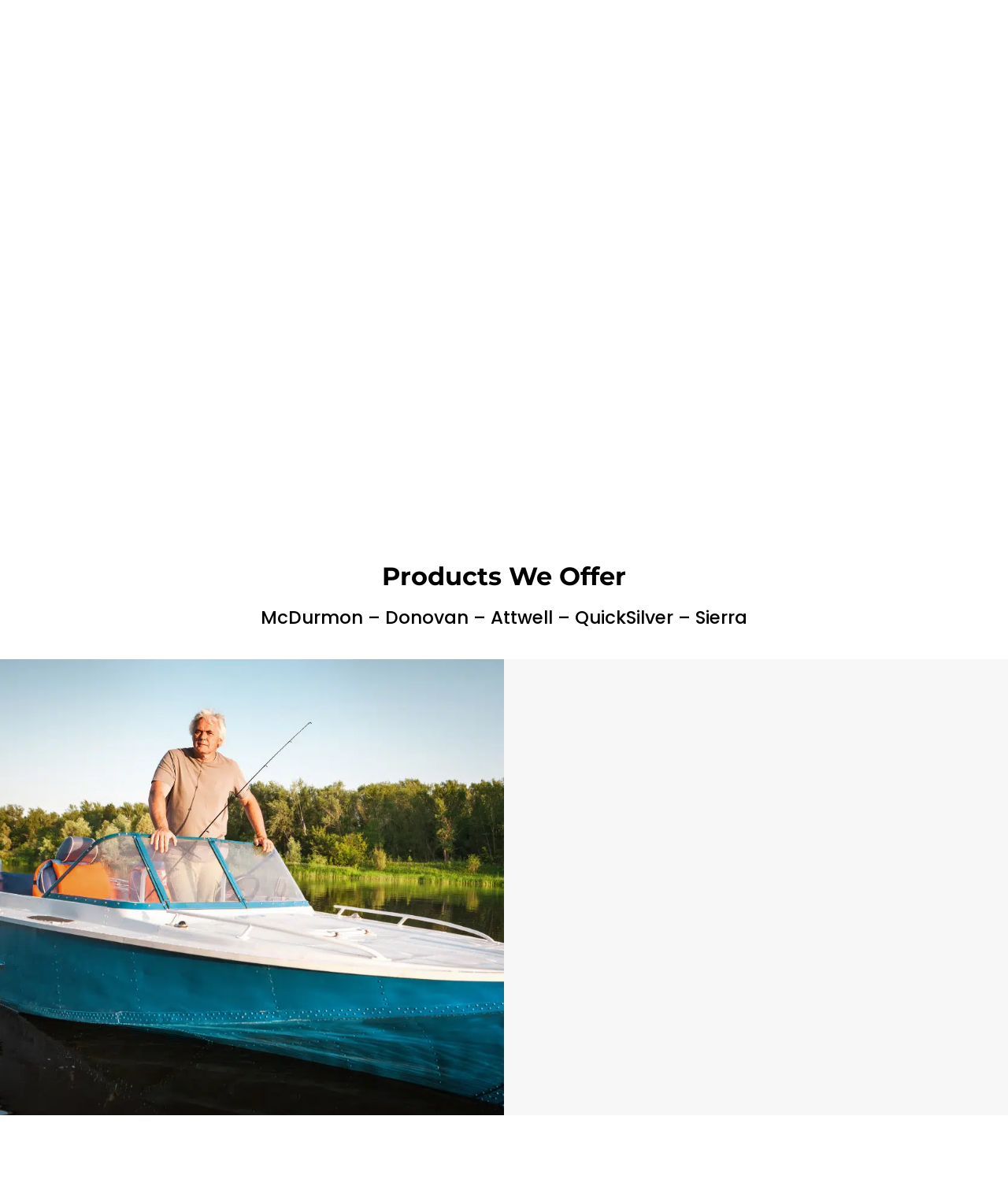What type of business is Marine Tech?
Look at the image and construct a detailed response to the question.

Based on the webpage, Marine Tech is a family-owned marina that offers top-notch boat deals, quality docks and lifts, and has a passion for life on the water. This suggests that Marine Tech is a business that operates a marina, providing services and products related to boats and water activities.